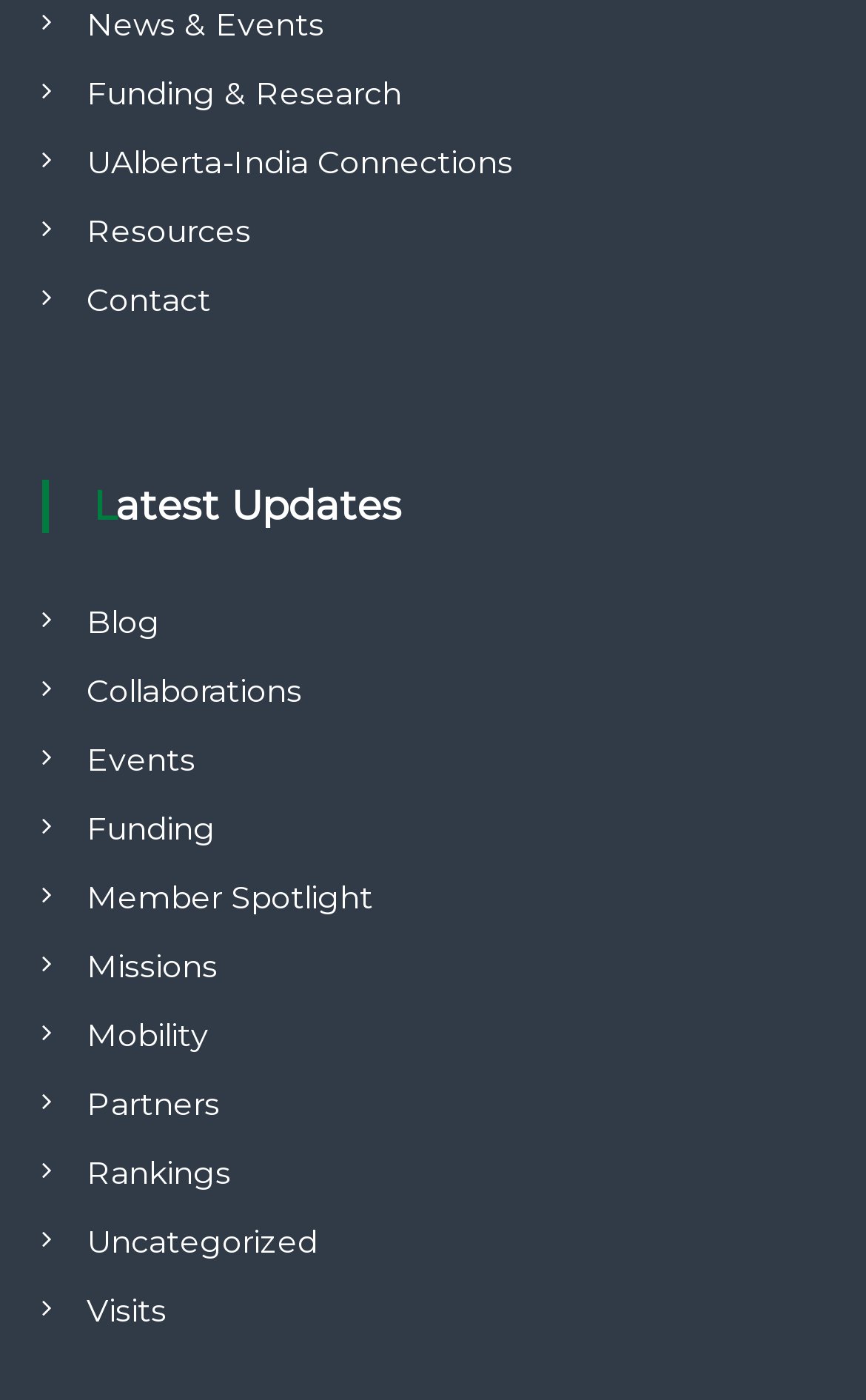Please identify the bounding box coordinates of the area I need to click to accomplish the following instruction: "Go to news and events".

[0.1, 0.003, 0.374, 0.031]